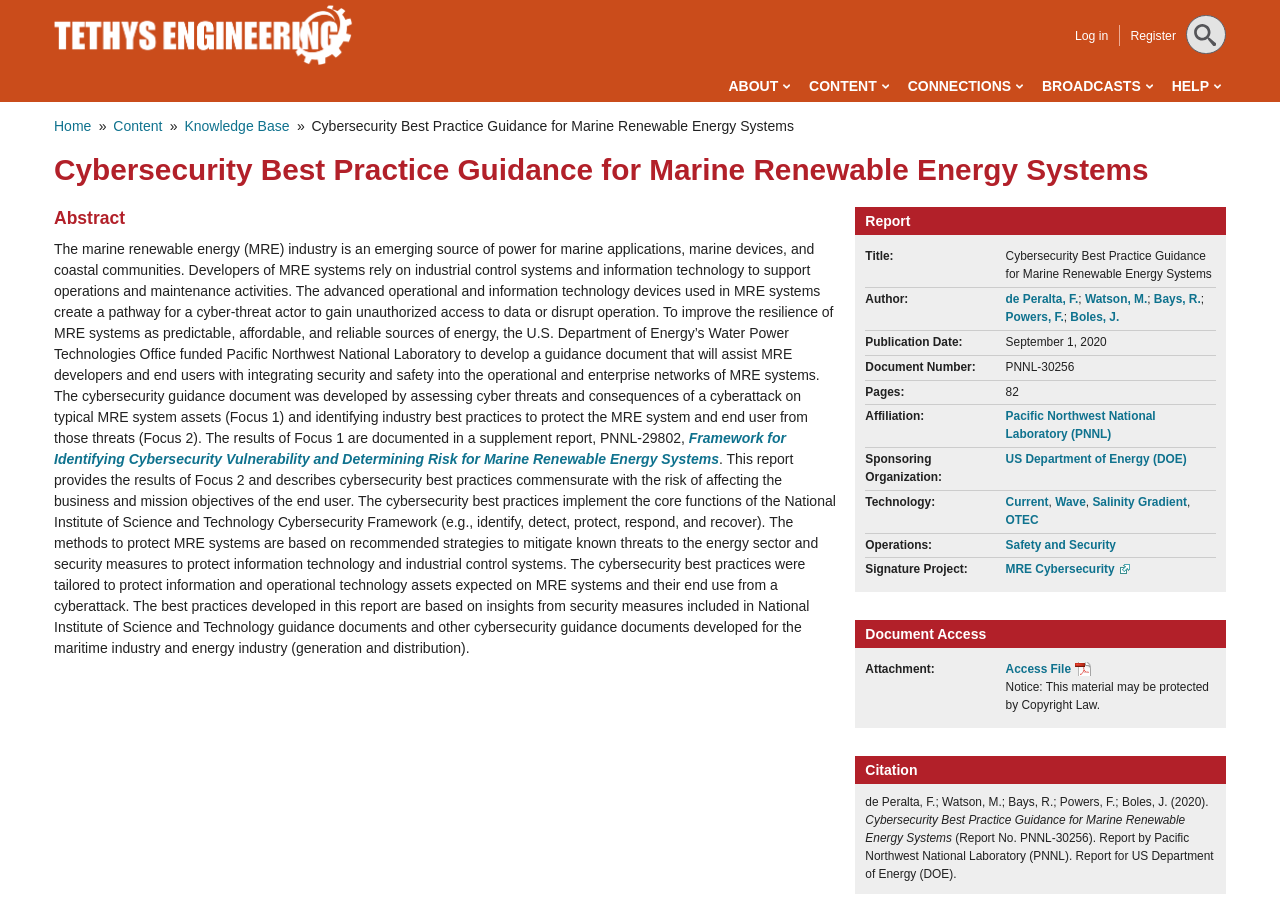Answer the question in one word or a short phrase:
What is the purpose of the report?

To improve the resilience of MRE systems